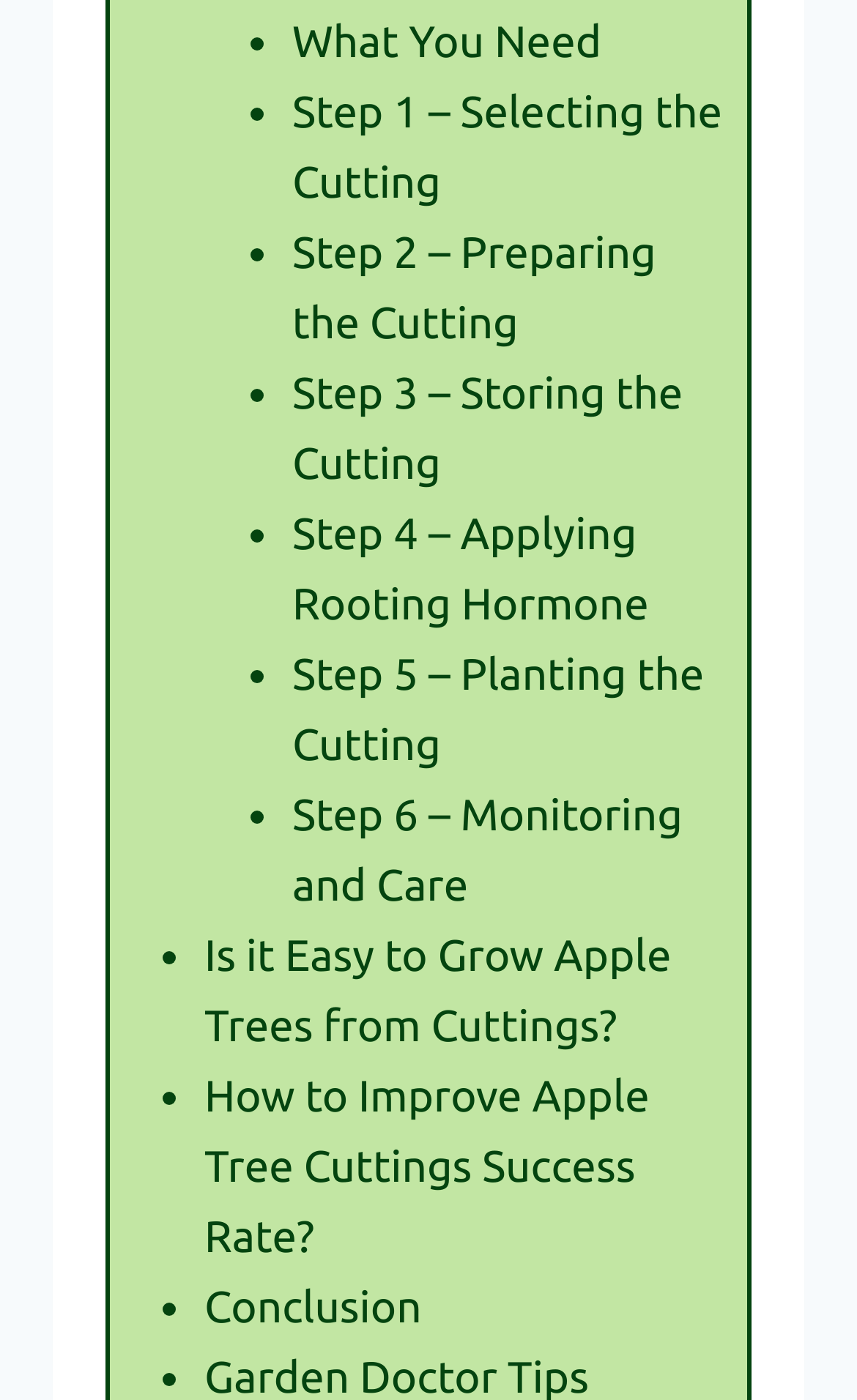Determine the bounding box coordinates of the clickable element to complete this instruction: "View more related content". Provide the coordinates in the format of four float numbers between 0 and 1, [left, top, right, bottom].

[0.238, 0.758, 0.716, 0.795]